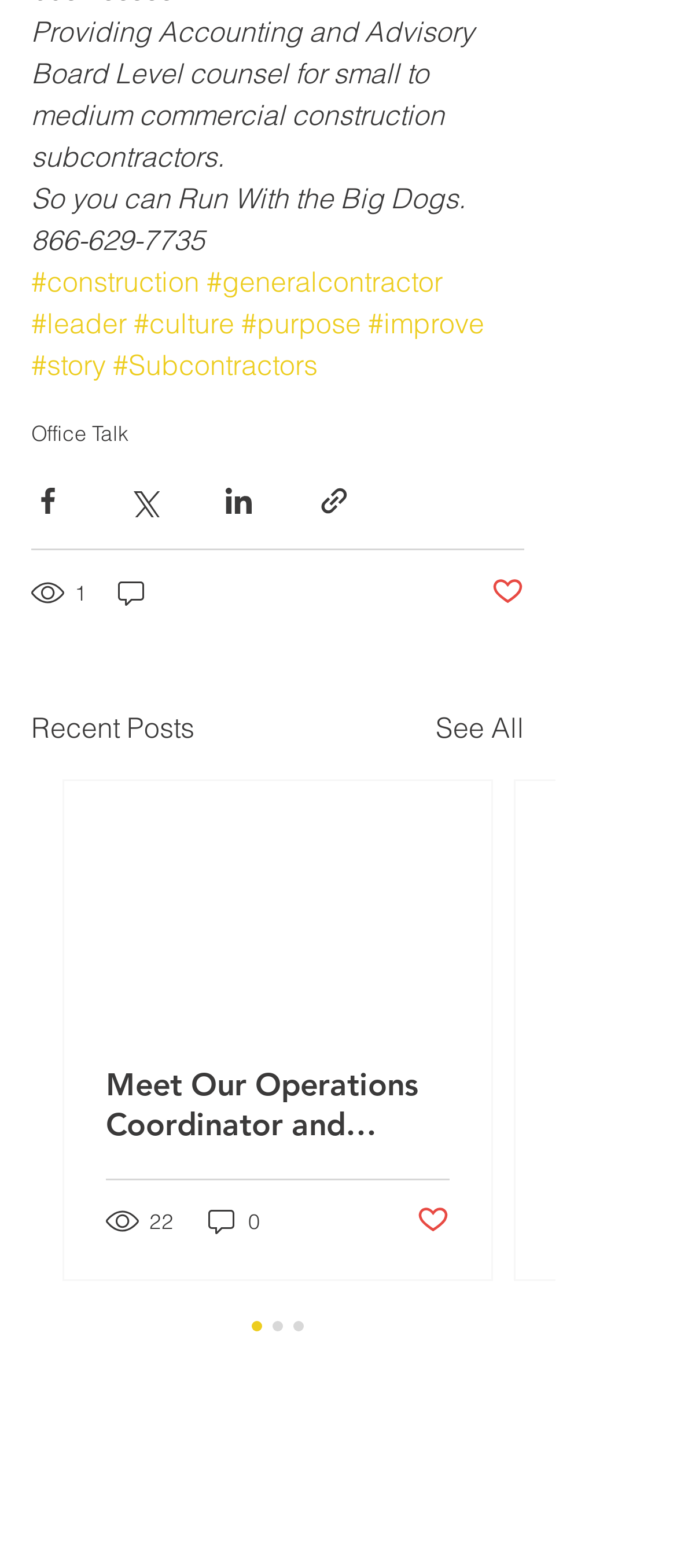Please specify the coordinates of the bounding box for the element that should be clicked to carry out this instruction: "Click the 'Office Talk' link". The coordinates must be four float numbers between 0 and 1, formatted as [left, top, right, bottom].

[0.046, 0.268, 0.19, 0.285]